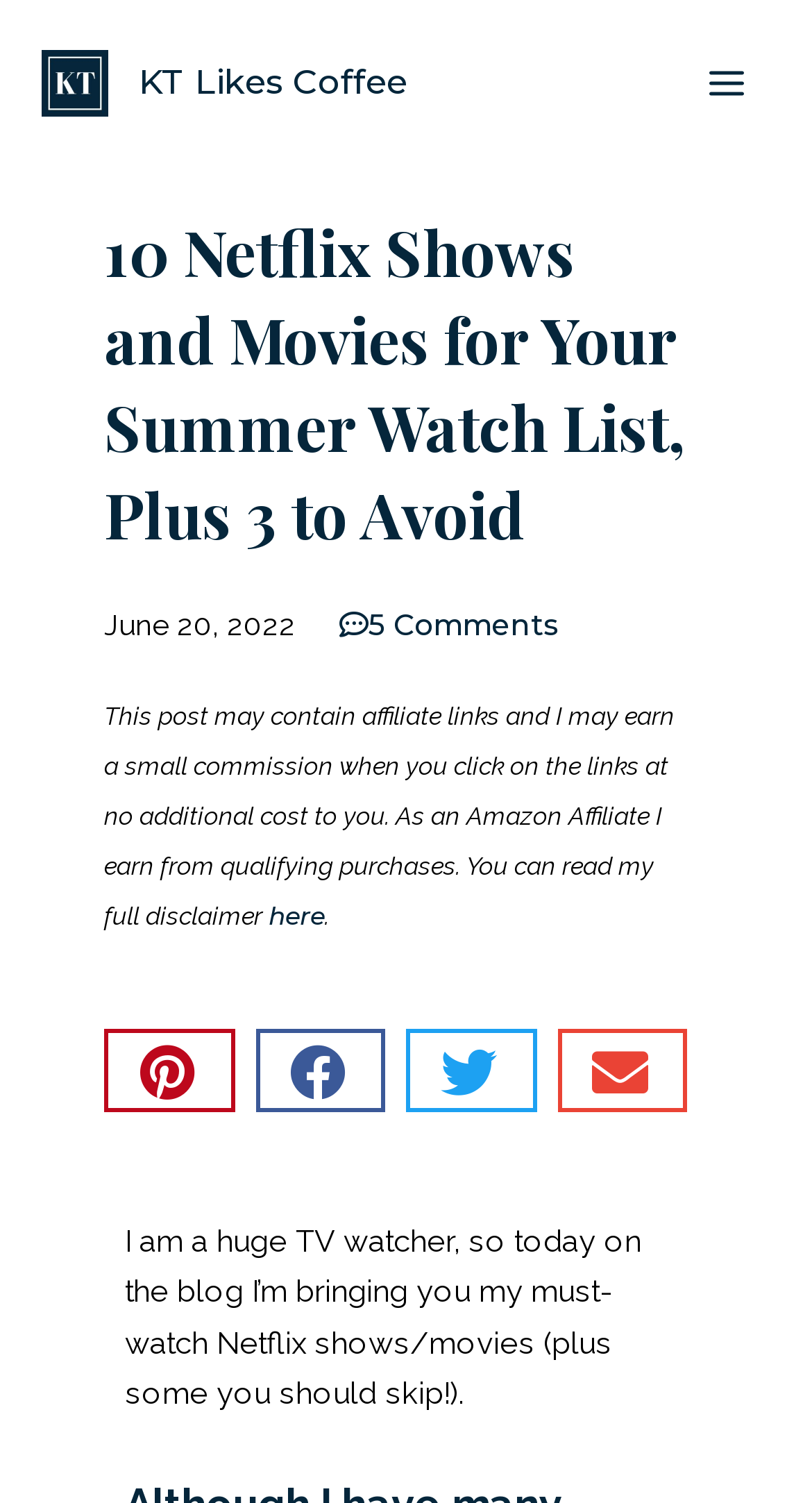Identify the bounding box coordinates of the region that needs to be clicked to carry out this instruction: "Check the disclaimer". Provide these coordinates as four float numbers ranging from 0 to 1, i.e., [left, top, right, bottom].

[0.331, 0.599, 0.4, 0.62]